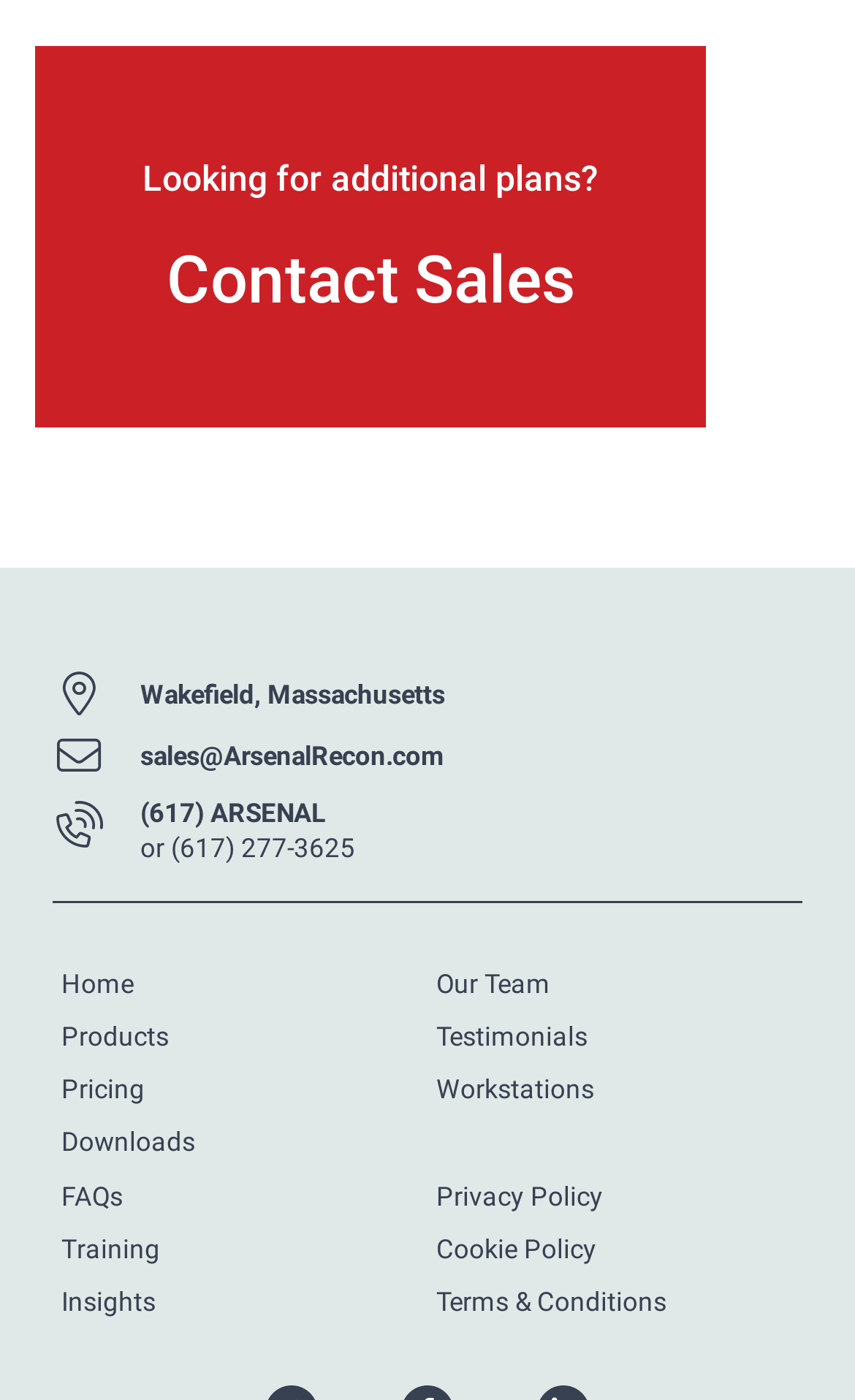What is the location of the company?
Observe the image and answer the question with a one-word or short phrase response.

Wakefield, Massachusetts